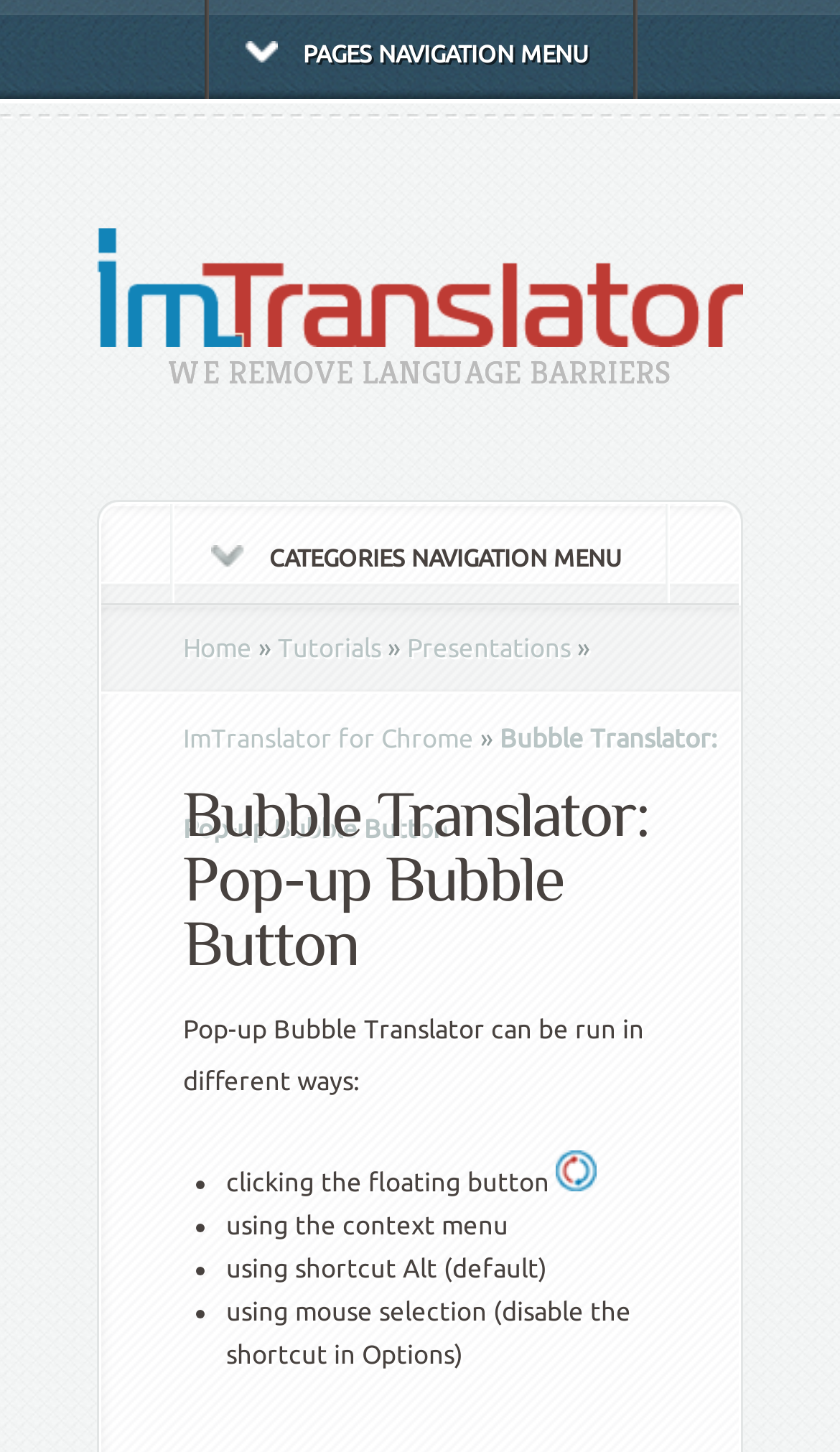Reply to the question with a brief word or phrase: What is the purpose of the Pop-up Bubble button?

To translate text